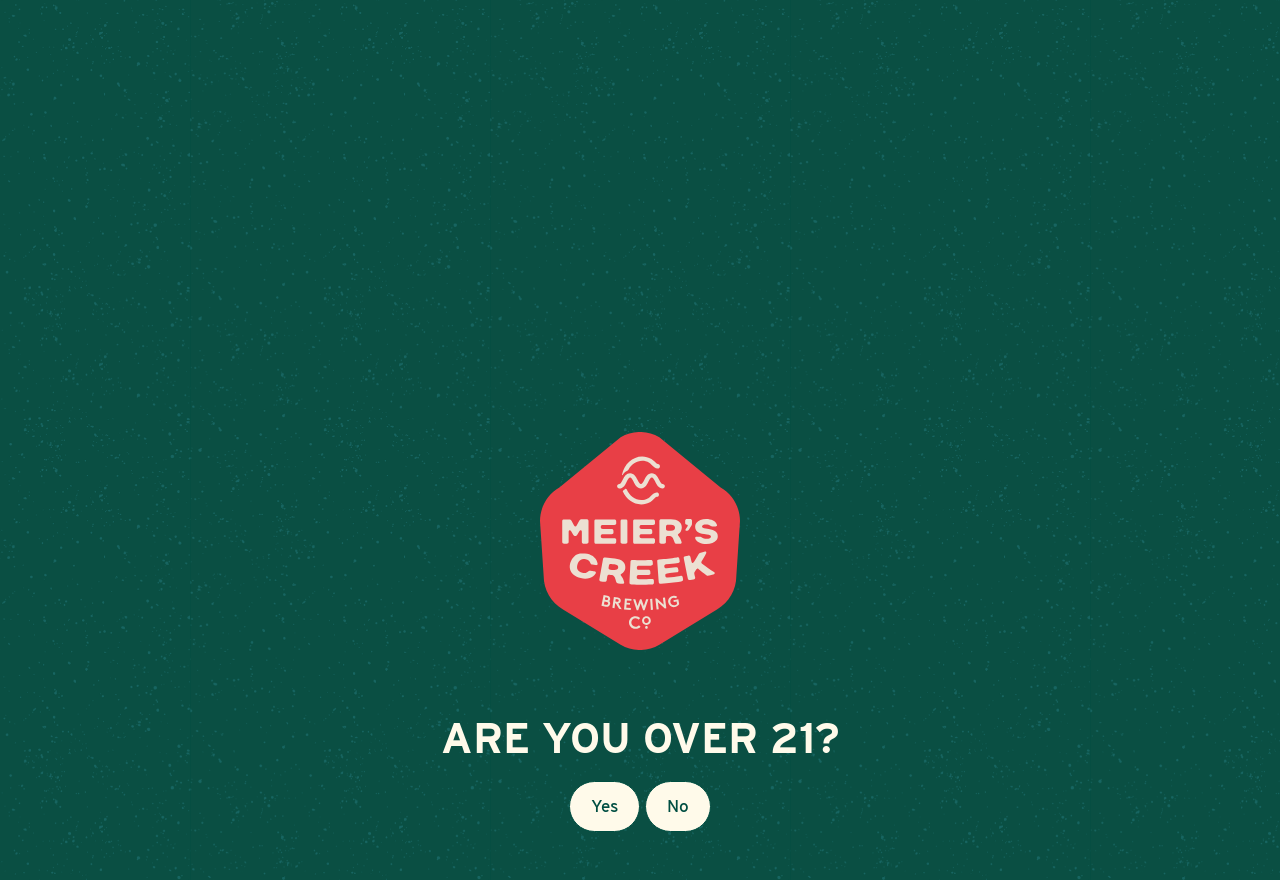Please mark the bounding box coordinates of the area that should be clicked to carry out the instruction: "Order food online".

[0.836, 0.062, 0.938, 0.134]